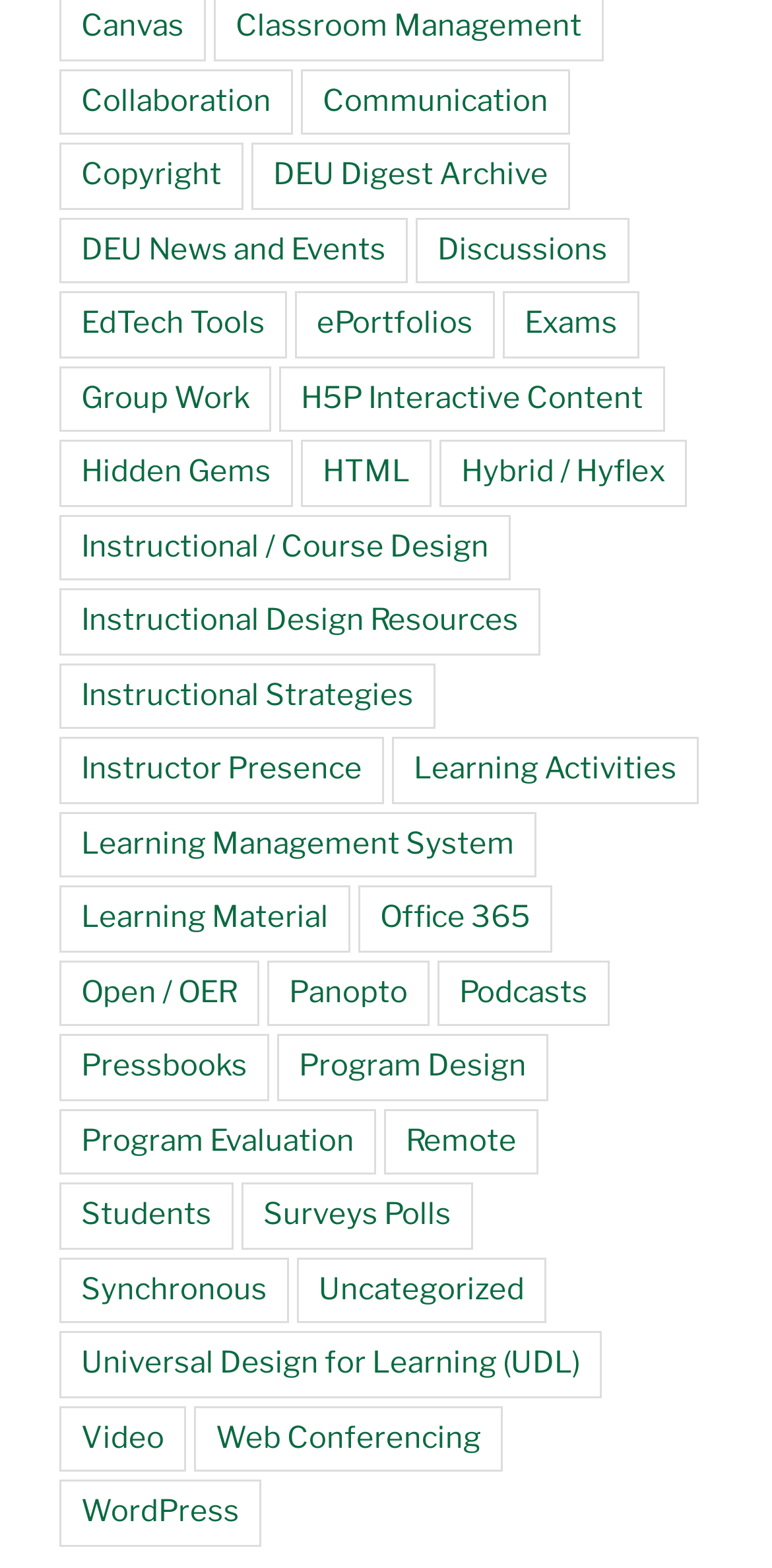Please specify the bounding box coordinates of the element that should be clicked to execute the given instruction: 'Access WordPress'. Ensure the coordinates are four float numbers between 0 and 1, expressed as [left, top, right, bottom].

[0.077, 0.944, 0.338, 0.986]